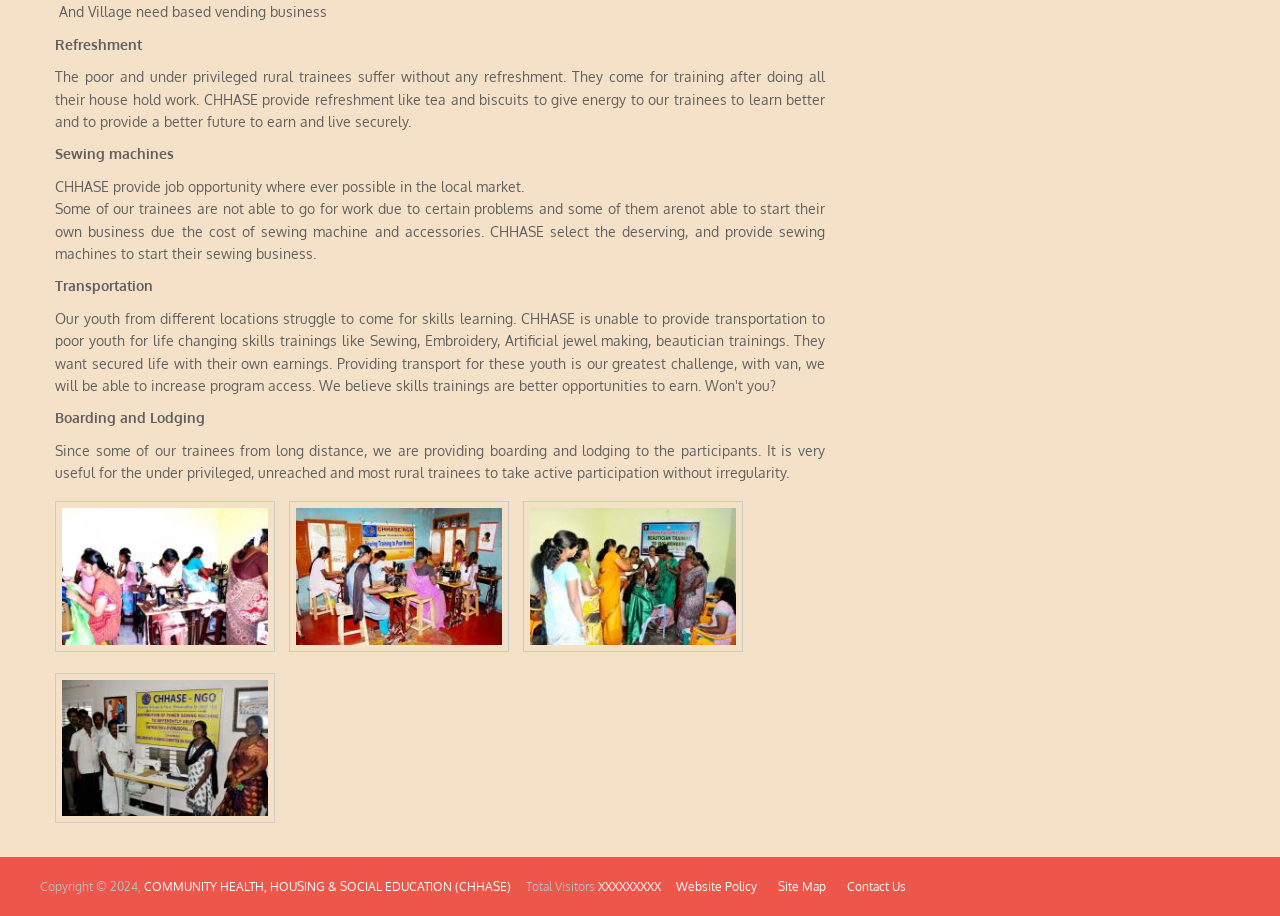Provide a brief response using a word or short phrase to this question:
What kind of machines does CHHASE provide to trainees?

Sewing machines